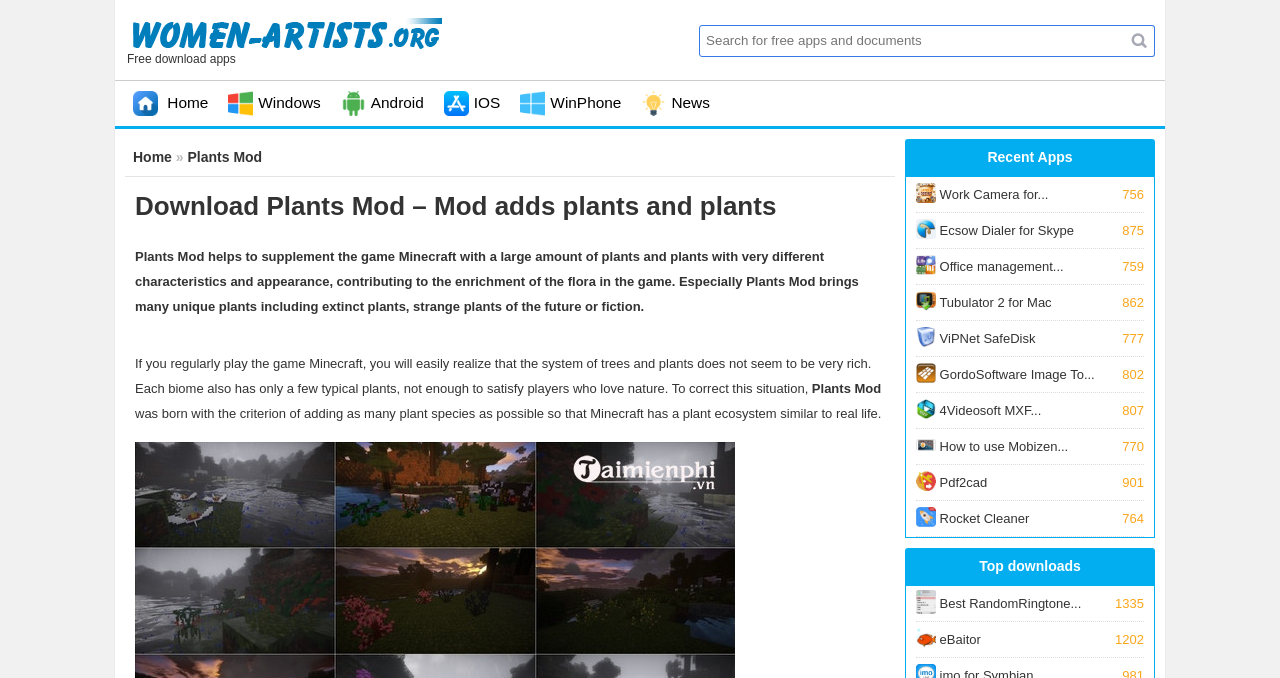Please identify the bounding box coordinates of the clickable element to fulfill the following instruction: "Click on the 'Tìm kiếm' button". The coordinates should be four float numbers between 0 and 1, i.e., [left, top, right, bottom].

[0.877, 0.036, 0.902, 0.083]